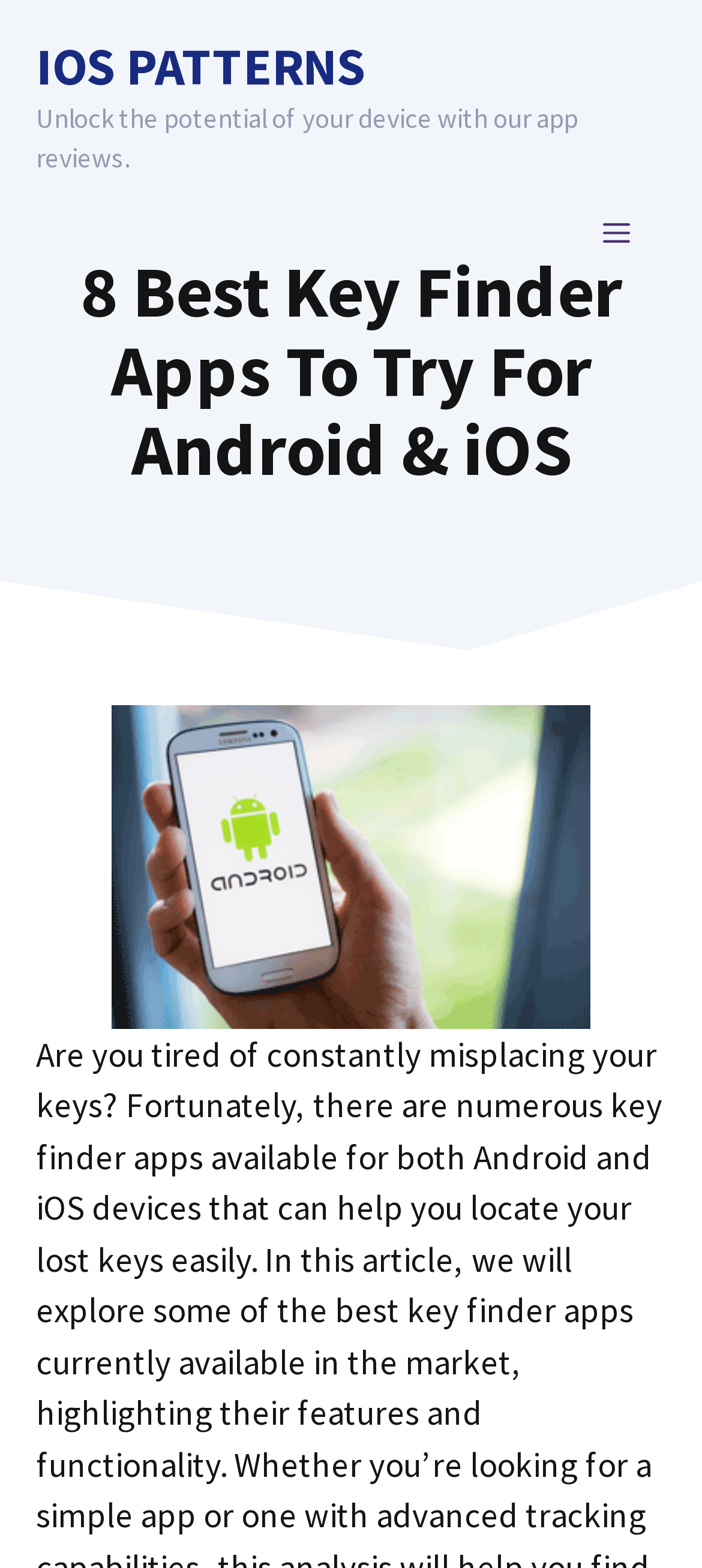What is the topic of the app reviews on this website?
Answer with a single word or phrase, using the screenshot for reference.

Device apps